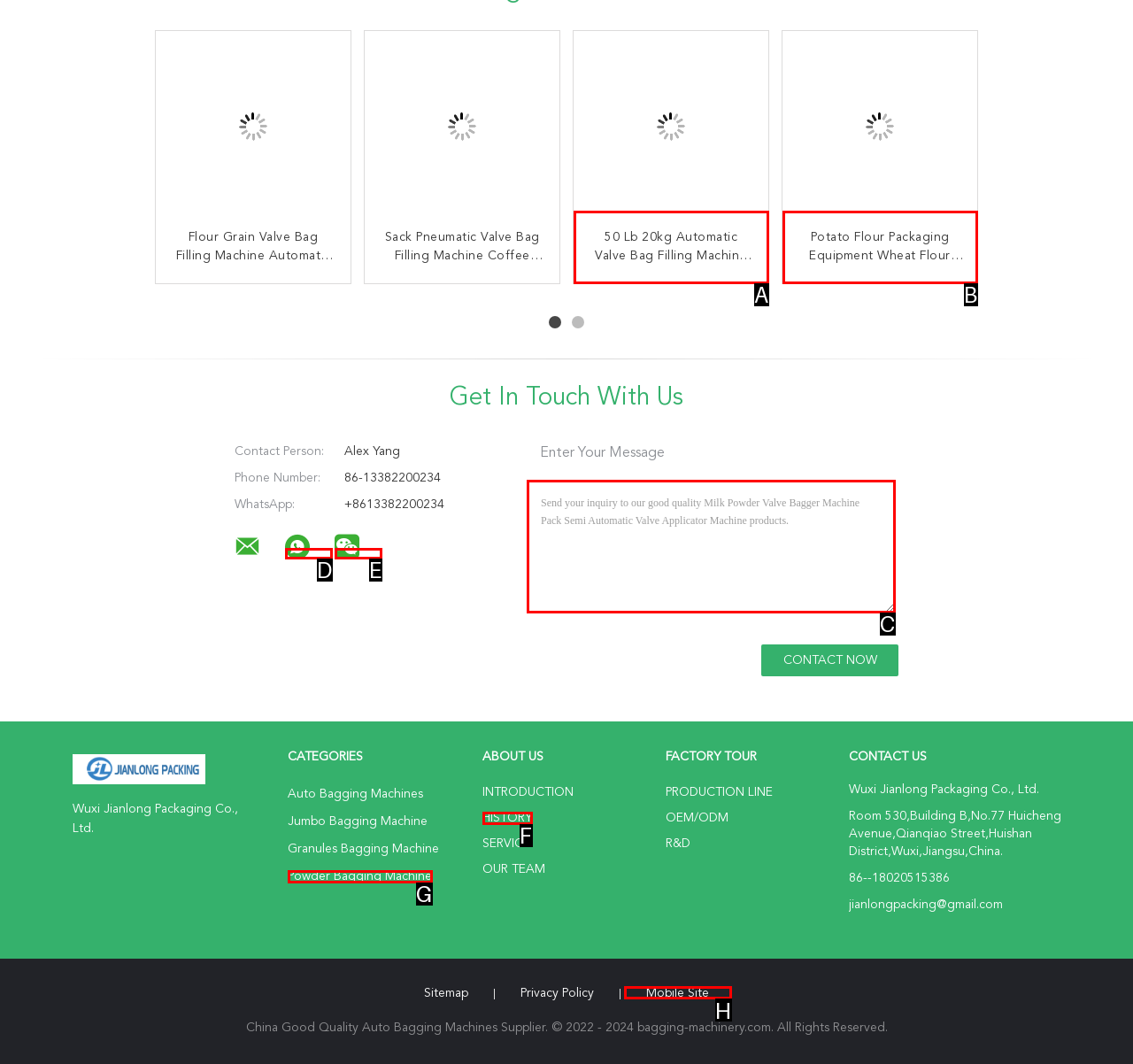From the description: History, identify the option that best matches and reply with the letter of that option directly.

F